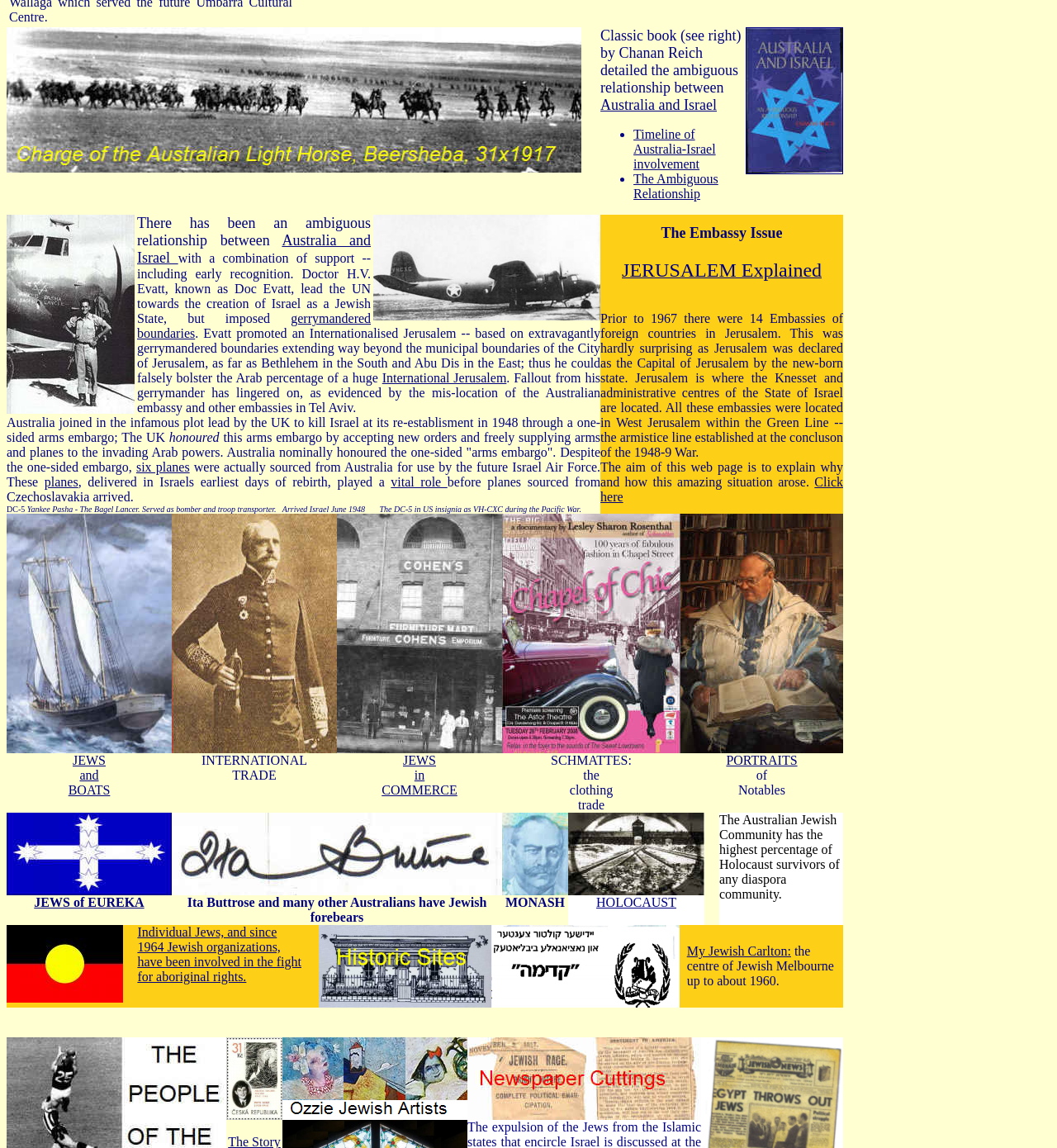Determine the bounding box for the UI element as described: "parent_node: JEWS of EUREKA". The coordinates should be represented as four float numbers between 0 and 1, formatted as [left, top, right, bottom].

[0.006, 0.77, 0.162, 0.782]